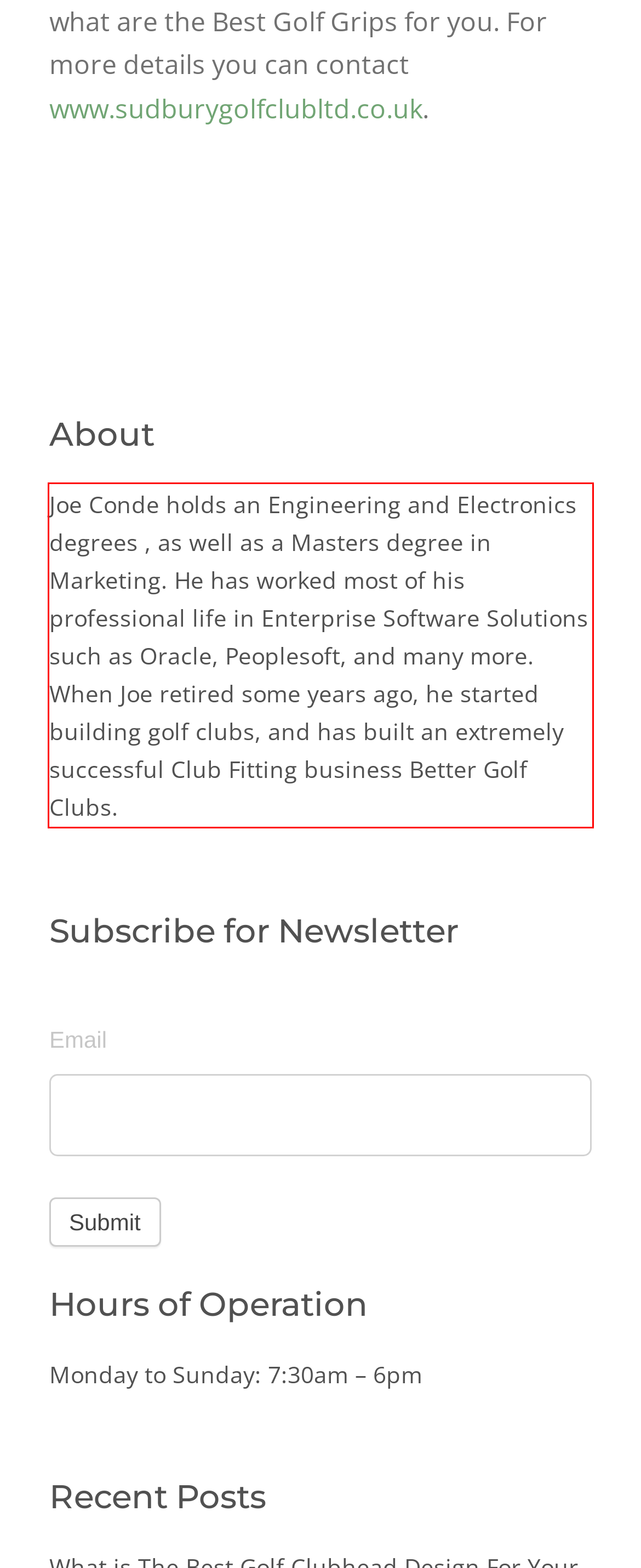Within the screenshot of the webpage, there is a red rectangle. Please recognize and generate the text content inside this red bounding box.

Joe Conde holds an Engineering and Electronics degrees , as well as a Masters degree in Marketing. He has worked most of his professional life in Enterprise Software Solutions such as Oracle, Peoplesoft, and many more. When Joe retired some years ago, he started building golf clubs, and has built an extremely successful Club Fitting business Better Golf Clubs.